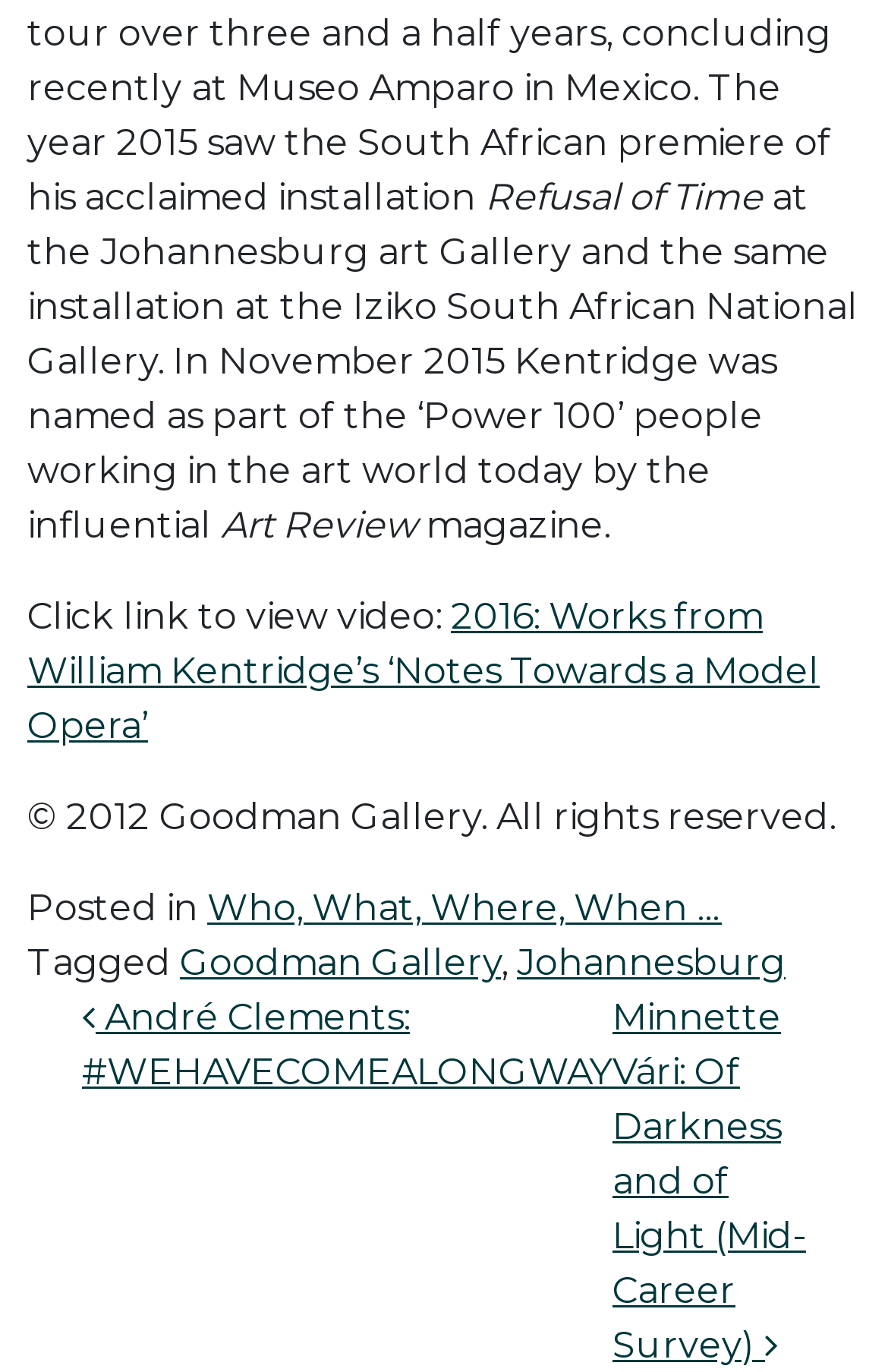What is the name of the art gallery mentioned?
Provide an in-depth and detailed answer to the question.

The answer can be found in the footer section of the webpage, where it says 'Posted in ... Tagged Goodman Gallery'. This indicates that the webpage is related to the Goodman Gallery.